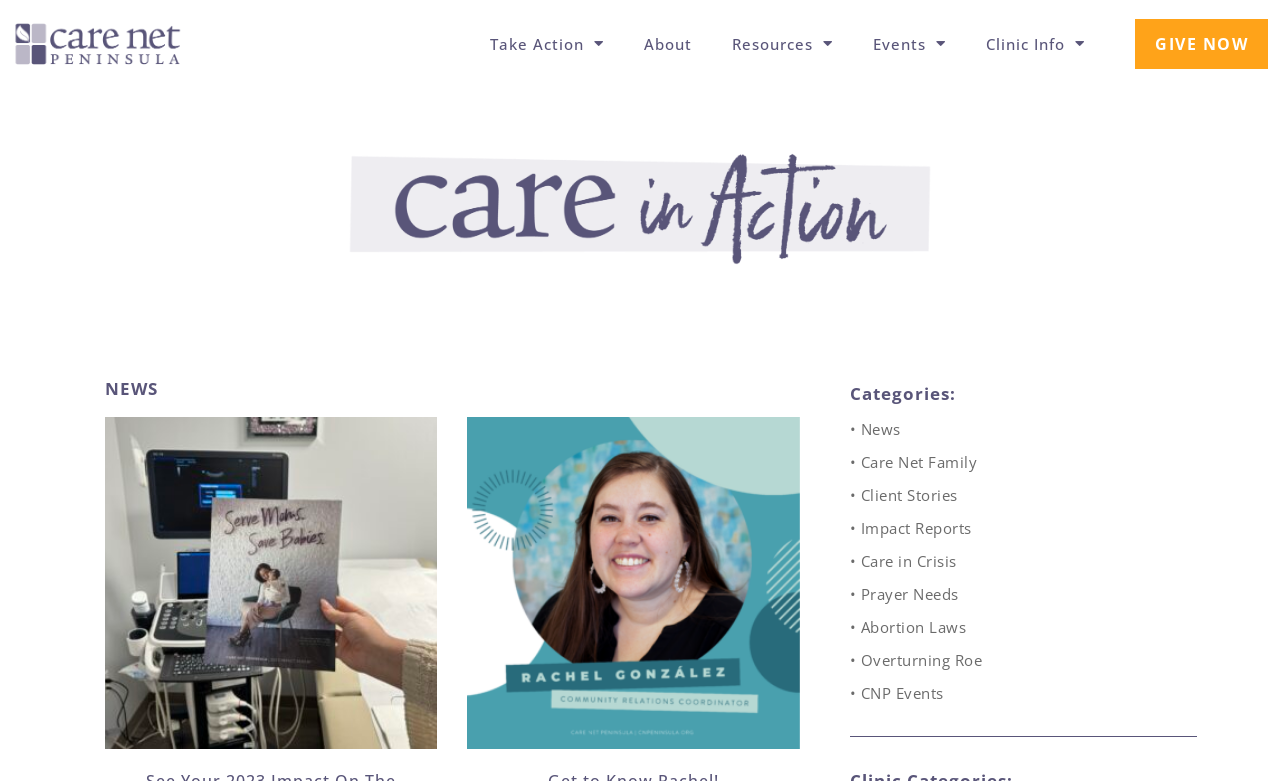How many categories of resources are available on this webpage?
Please provide a detailed and thorough answer to the question.

I counted the number of links with the '' icon, which indicates a dropdown menu, and found six categories: 'About', 'Resources', 'Events', 'Clinic Info', and two others.